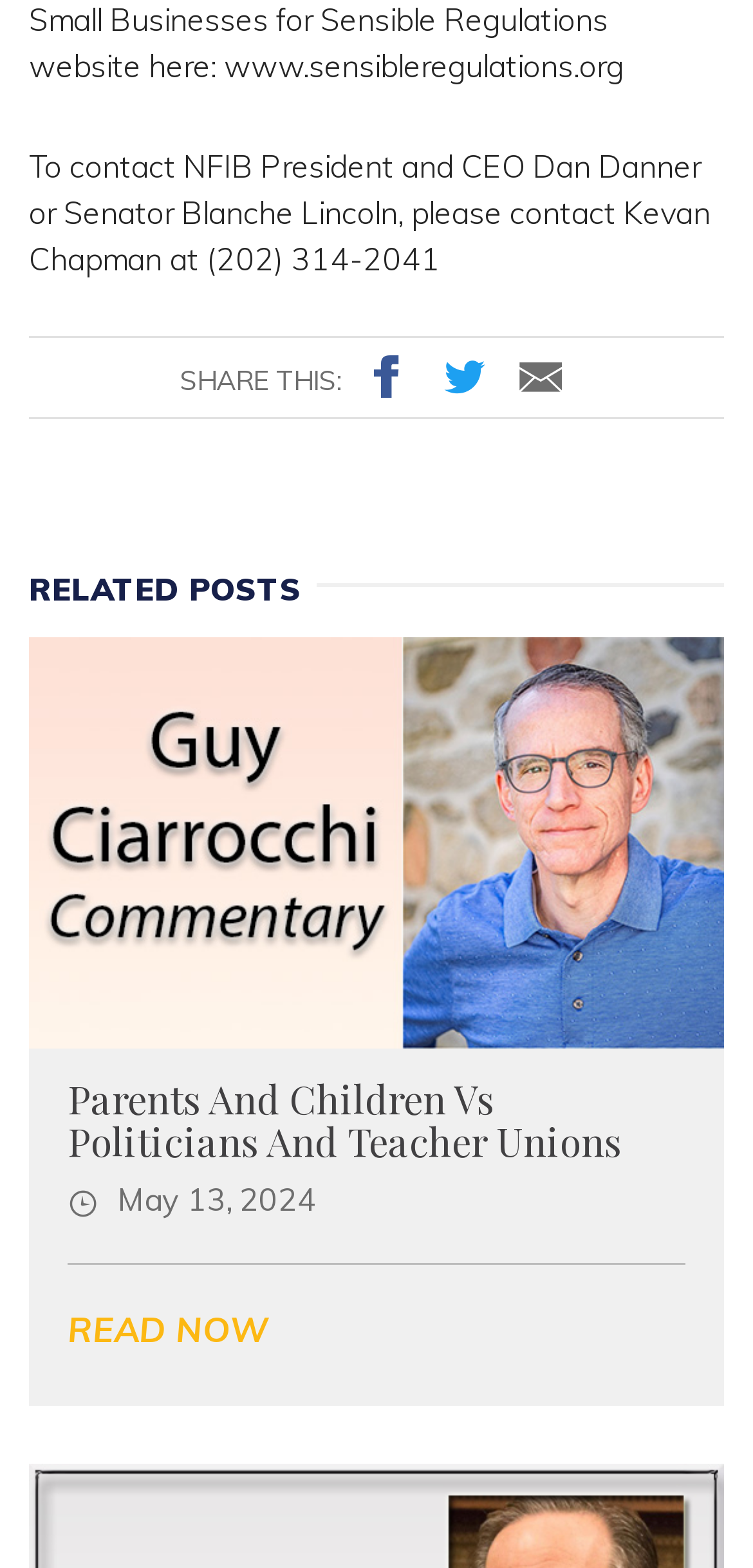Return the bounding box coordinates of the UI element that corresponds to this description: "Share". The coordinates must be given as four float numbers in the range of 0 and 1, [left, top, right, bottom].

[0.467, 0.215, 0.549, 0.255]